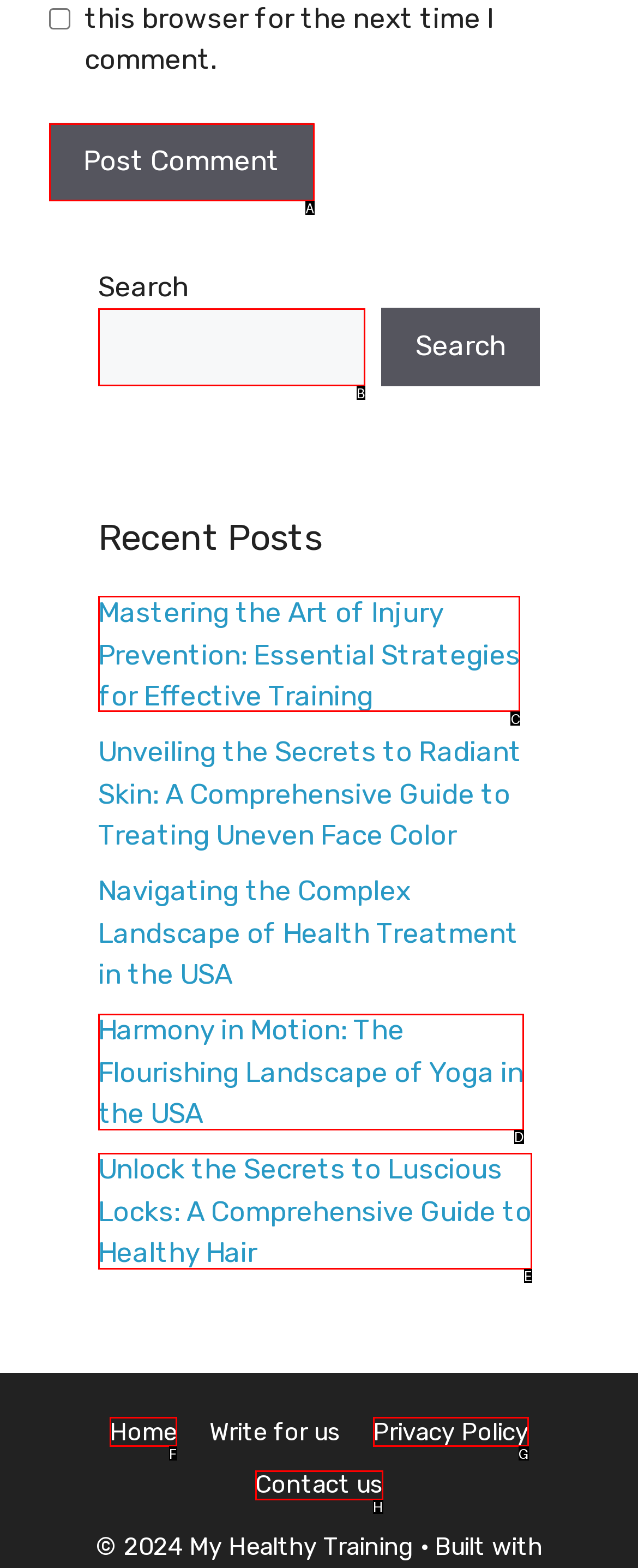Which lettered option should I select to achieve the task: Read about Caro and Copees comedy duo separates according to the highlighted elements in the screenshot?

None